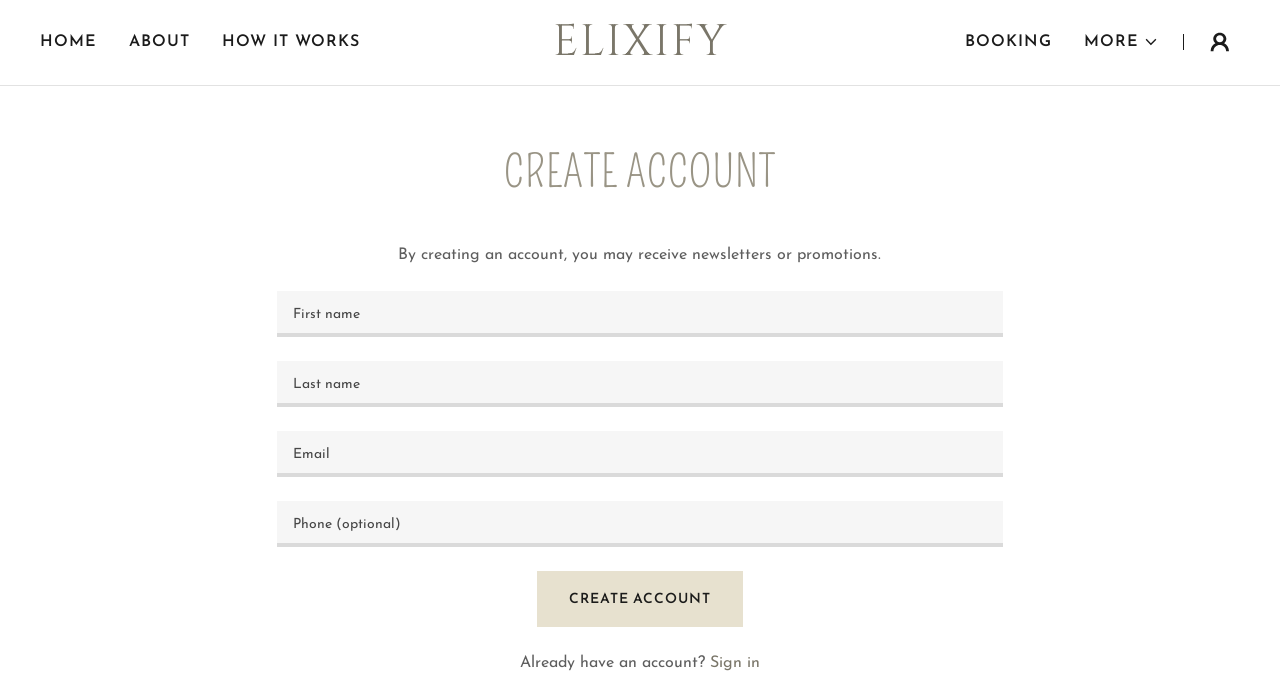Please determine the bounding box coordinates of the clickable area required to carry out the following instruction: "Click on CREATE ACCOUNT". The coordinates must be four float numbers between 0 and 1, represented as [left, top, right, bottom].

[0.42, 0.826, 0.58, 0.907]